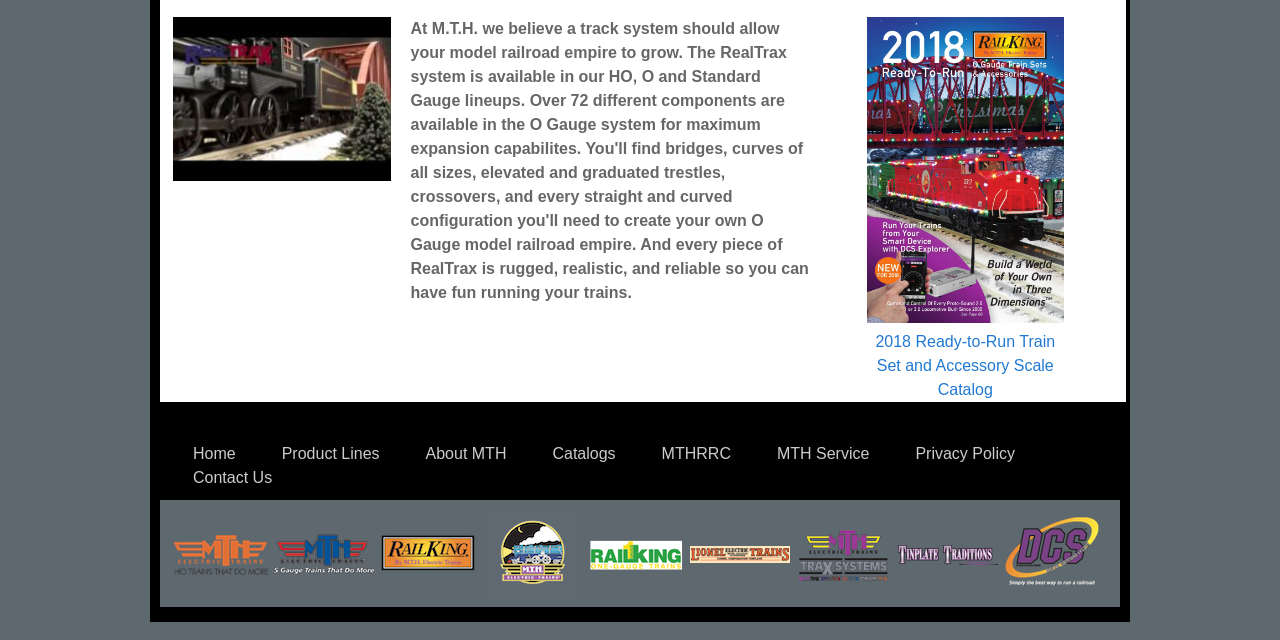Identify the bounding box coordinates for the UI element that matches this description: "Catalogs".

[0.432, 0.695, 0.481, 0.722]